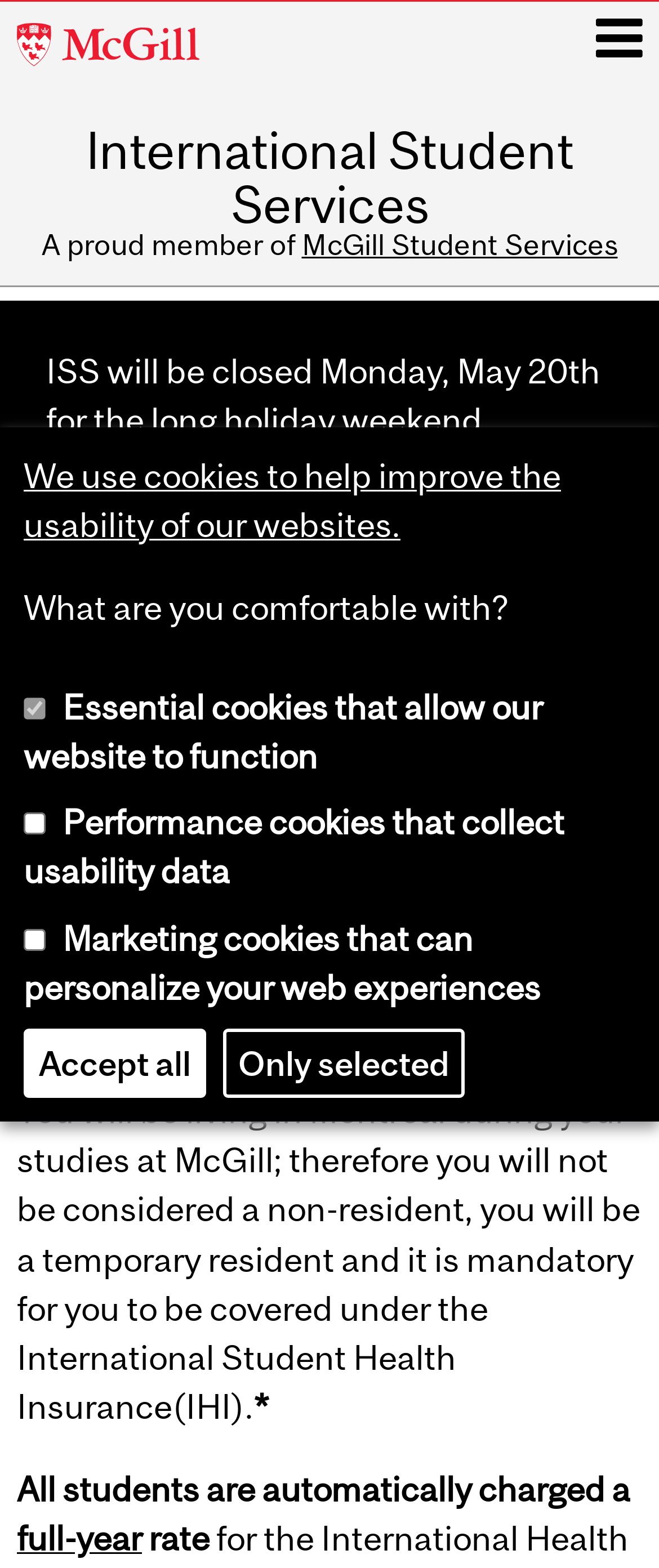Please find the bounding box coordinates of the clickable region needed to complete the following instruction: "Click McGill University". The bounding box coordinates must consist of four float numbers between 0 and 1, i.e., [left, top, right, bottom].

[0.025, 0.006, 0.499, 0.054]